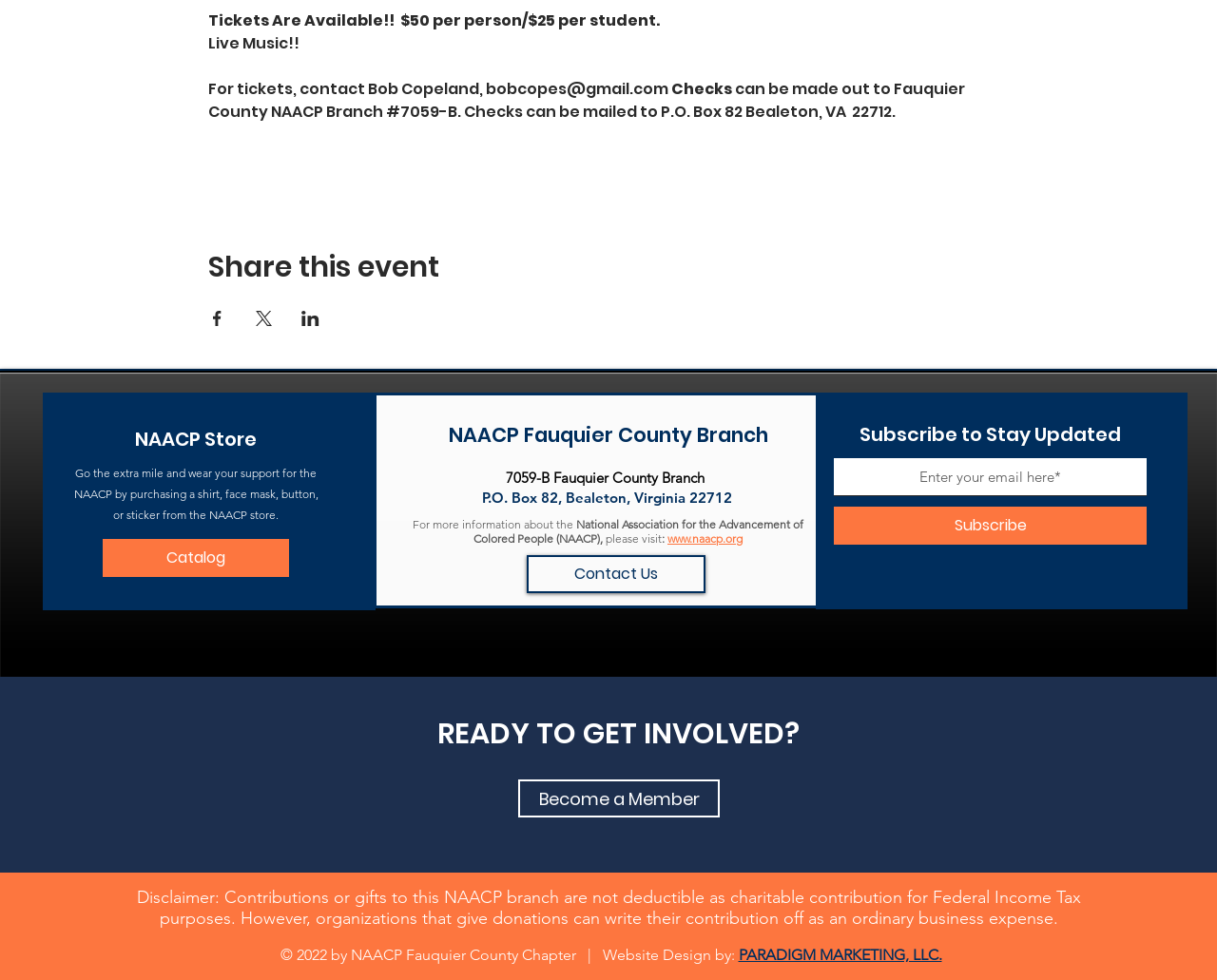What is the purpose of the 'Subscribe to Stay Updated' section?
Answer with a single word or phrase by referring to the visual content.

To enter email for updates